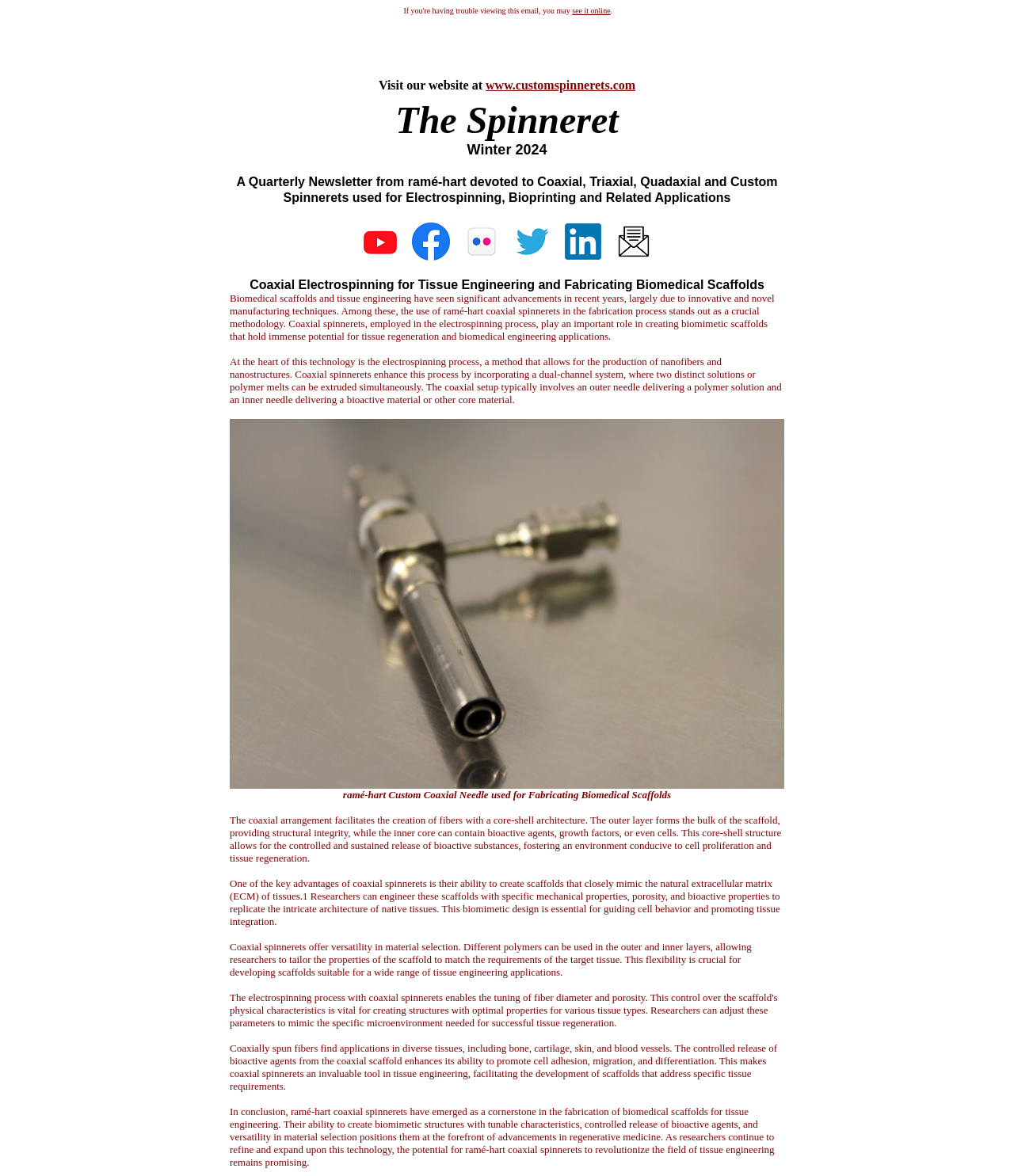What is the website URL mentioned in the newsletter?
Examine the webpage screenshot and provide an in-depth answer to the question.

The website URL is mentioned in the first table row, inside the first table cell, as a link with the text 'Visit our website at www.customspinnerets.com'.